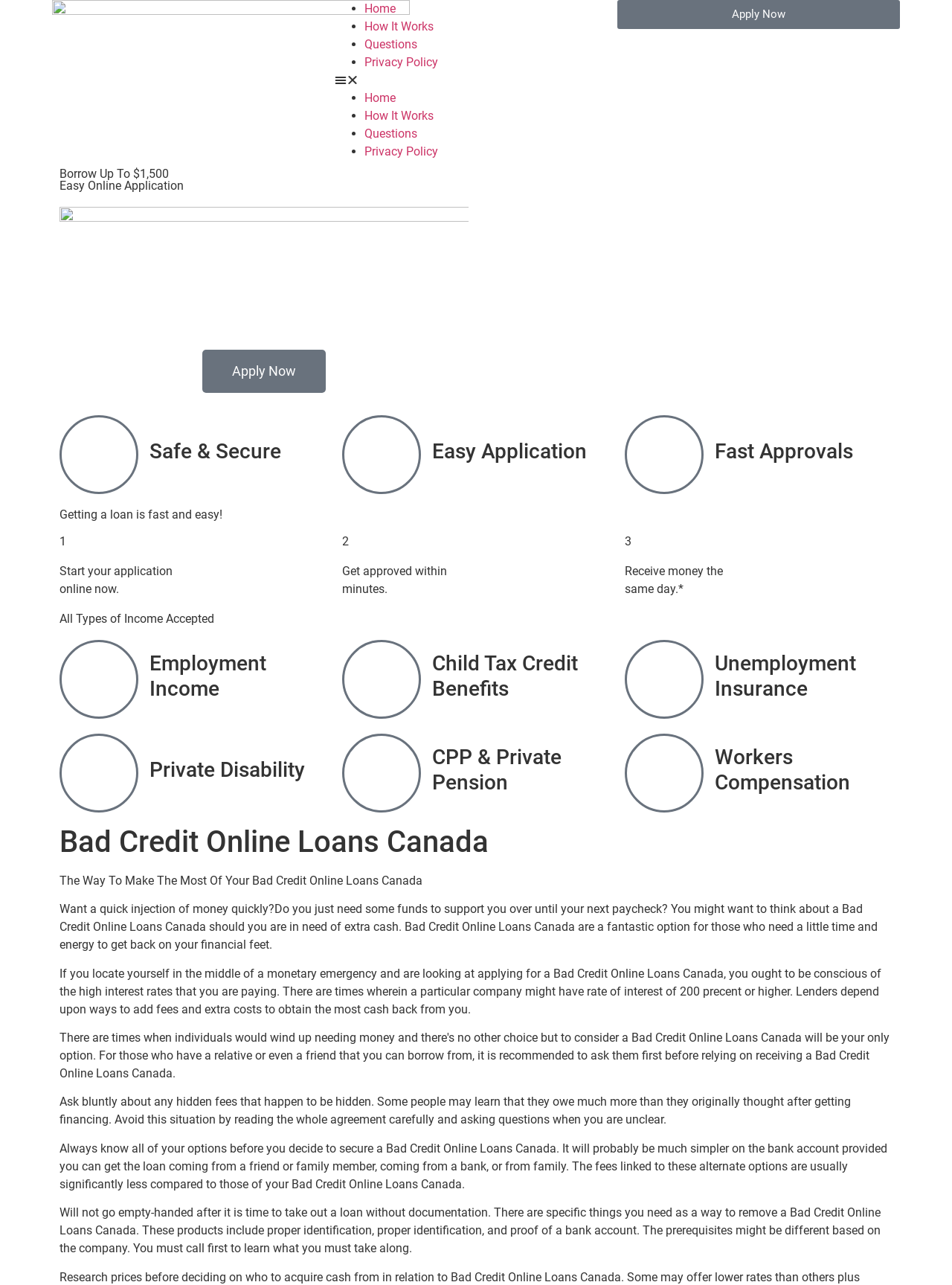Given the element description Menu, specify the bounding box coordinates of the corresponding UI element in the format (top-left x, top-left y, bottom-right x, bottom-right y). All values must be between 0 and 1.

[0.352, 0.056, 0.648, 0.069]